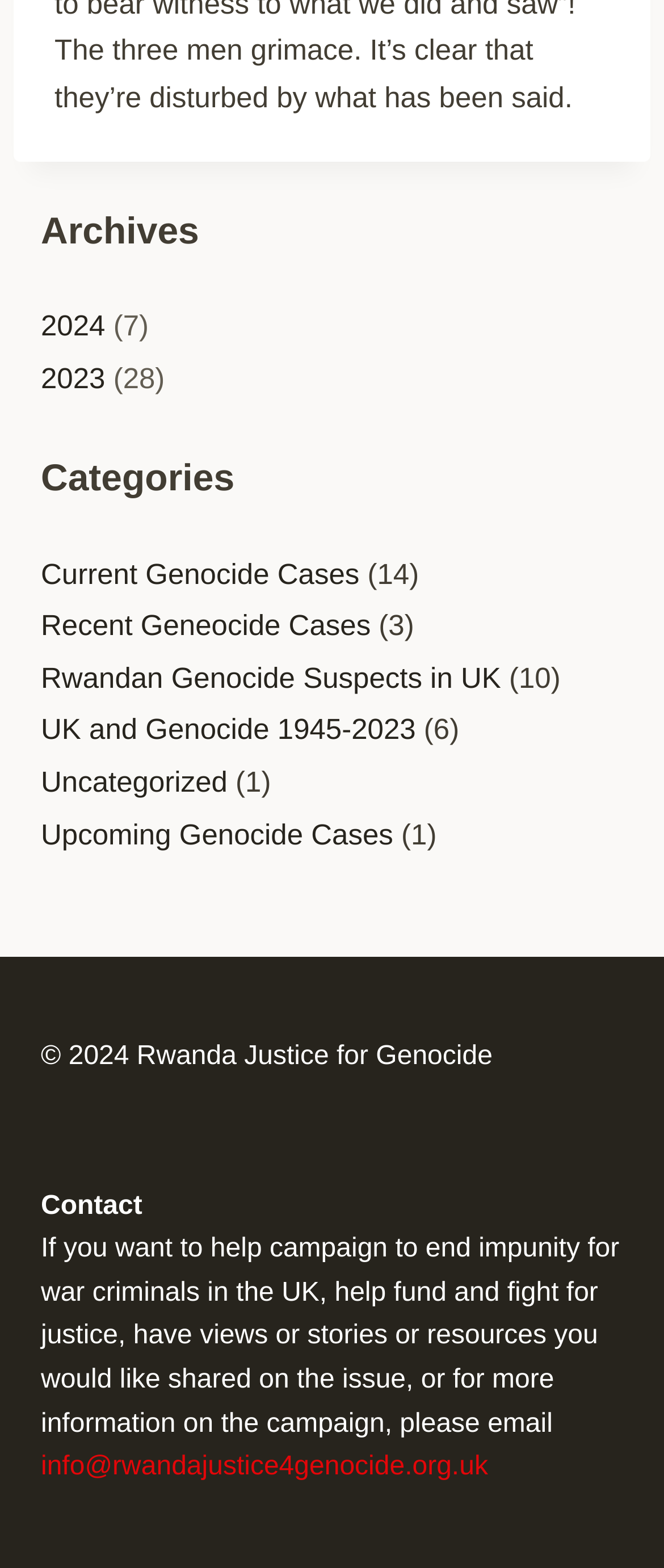Determine the bounding box coordinates of the clickable region to execute the instruction: "Explore Current Genocide Cases". The coordinates should be four float numbers between 0 and 1, denoted as [left, top, right, bottom].

[0.062, 0.356, 0.541, 0.376]